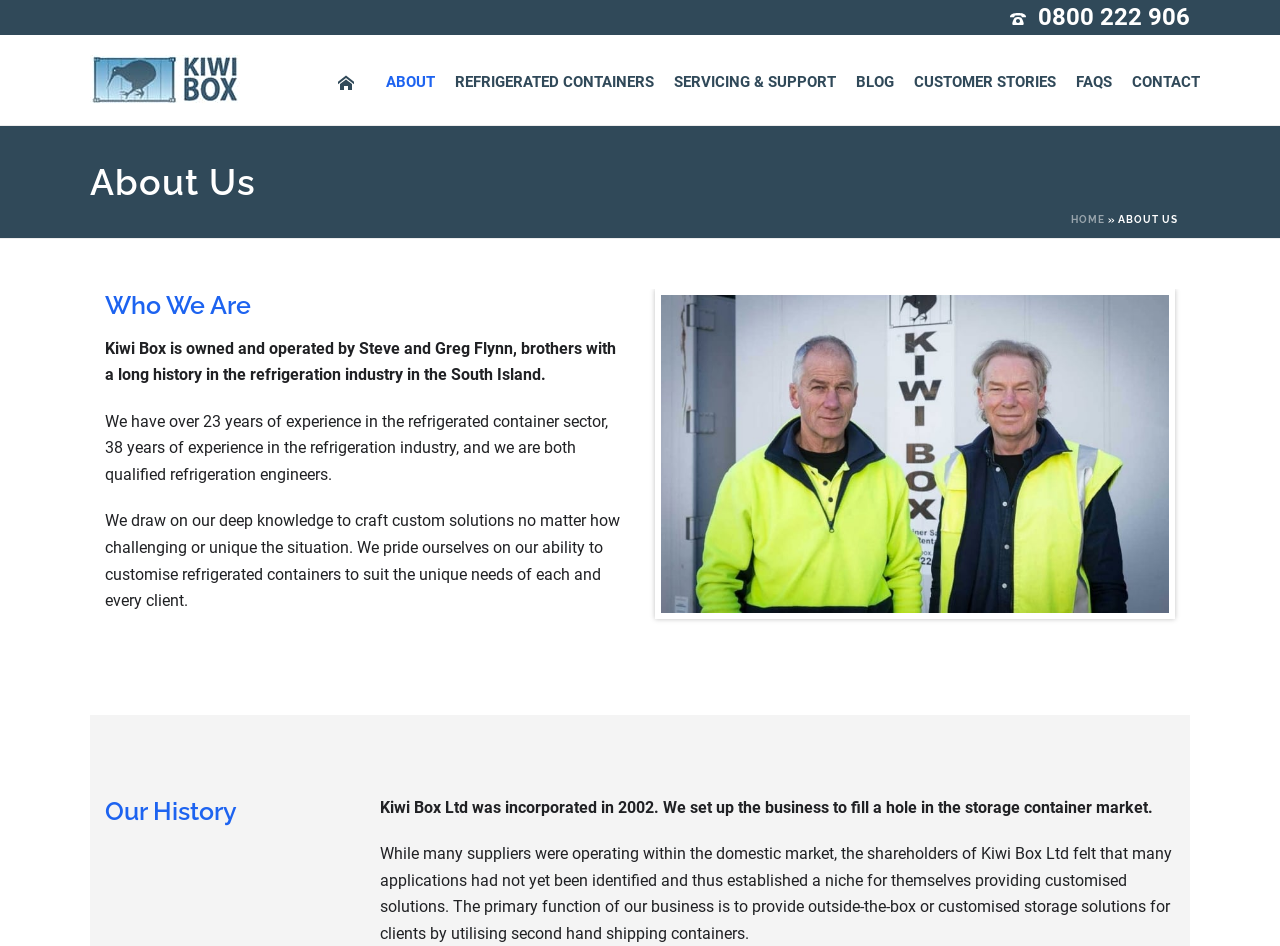Look at the image and give a detailed response to the following question: What is the purpose of the business according to the founders?

I inferred the purpose by reading the text 'We set up the business to fill a hole in the storage container market.' at coordinates [0.297, 0.843, 0.904, 0.863].